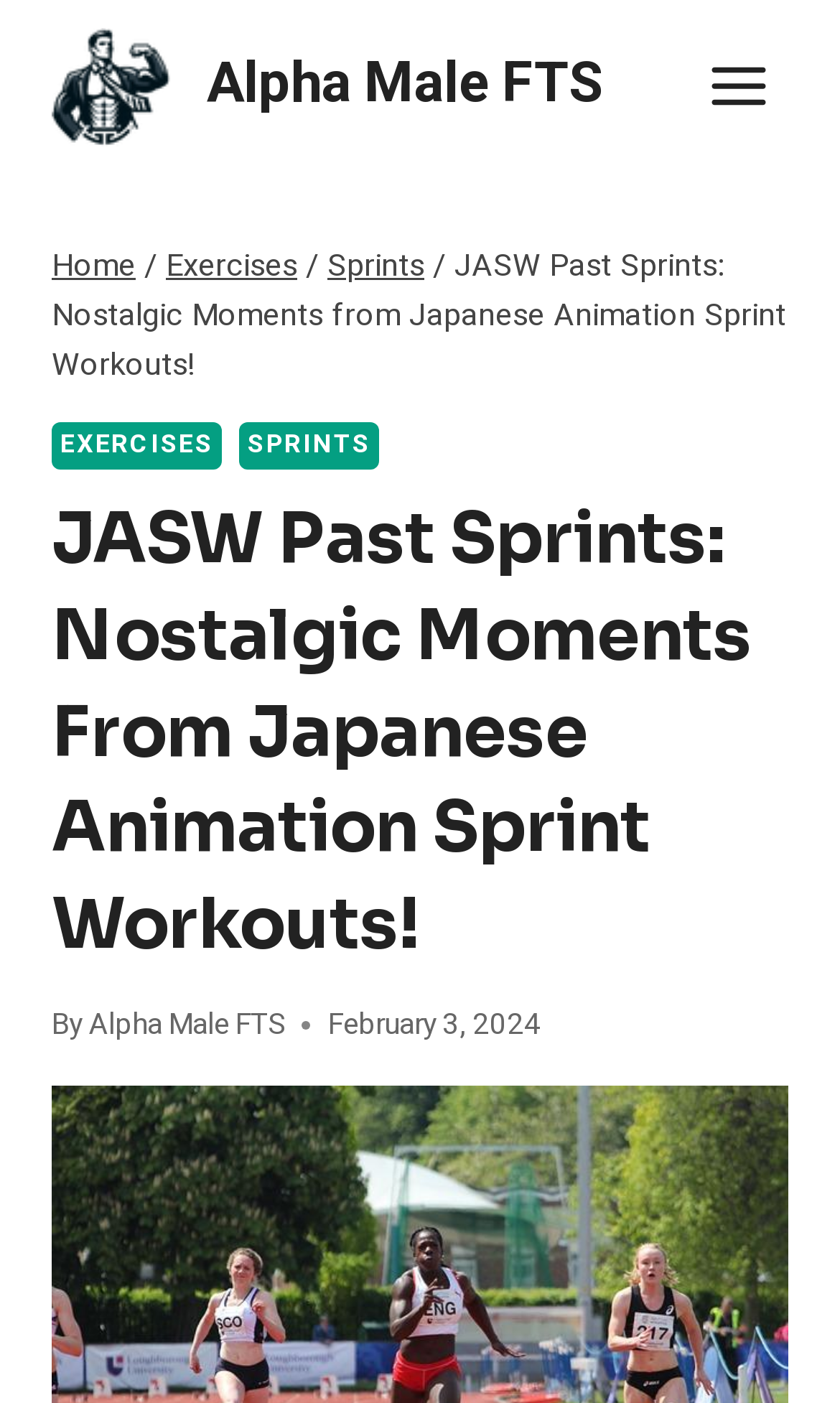Please determine the bounding box coordinates of the element to click on in order to accomplish the following task: "Read the article by Alpha Male FTS". Ensure the coordinates are four float numbers ranging from 0 to 1, i.e., [left, top, right, bottom].

[0.106, 0.715, 0.339, 0.746]